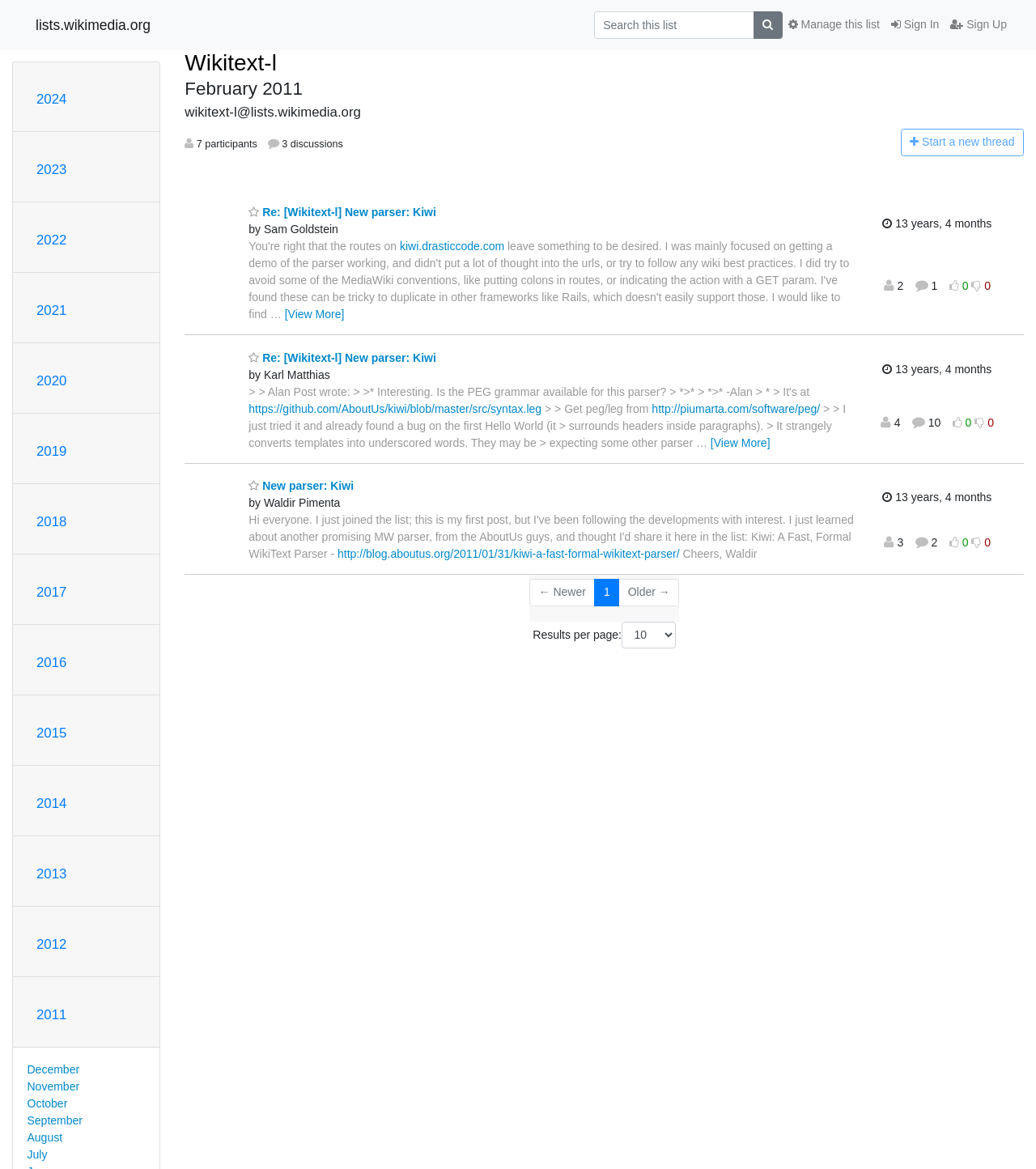Identify and provide the main heading of the webpage.

Wikitext-l
February 2011